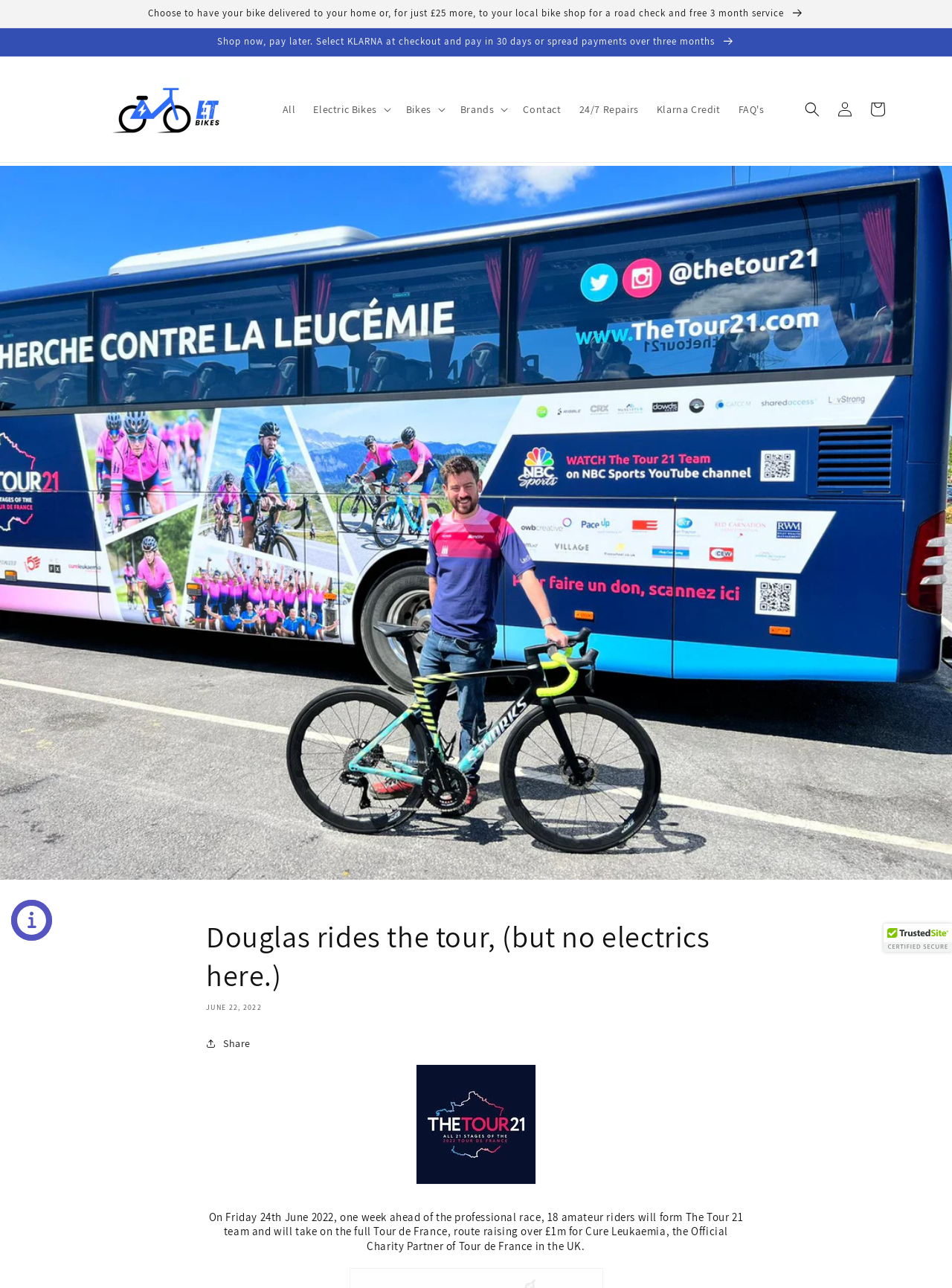Detail the various sections and features of the webpage.

The webpage appears to be a blog or news article page from ET Bikes, with a focus on a specific event or announcement. At the top of the page, there are two announcement regions with links to "Choose to have your bike delivered" and "Shop now, pay later" options. 

Below these announcements, there is a navigation menu with links to "ET Bikes", "All", and several categories like "Electric Bikes", "Bikes", and "Brands". The menu also includes links to "Contact", "24/7 Repairs", "Klarna Credit", and "FAQ's". 

On the right side of the navigation menu, there is a search button and links to "Log in" and "Cart". The cart link has an image of a cart icon.

The main content of the page is an article about Douglas riding the Tour de France, with a large image taking up most of the page. The article title, "Douglas rides the tour, (but no electrics here.)", is displayed prominently above the image. Below the title, there is a timestamp indicating the article was published on June 22, 2022. 

The article text describes how 18 amateur riders will form The Tour 21 team and take on the full Tour de France route, raising over £1m for Cure Leukaemia. There is also a link to "The Tour 21 logo" with an associated image. 

At the bottom of the page, there are two buttons: one for sharing the article and another with a TrustedSite Certified logo.